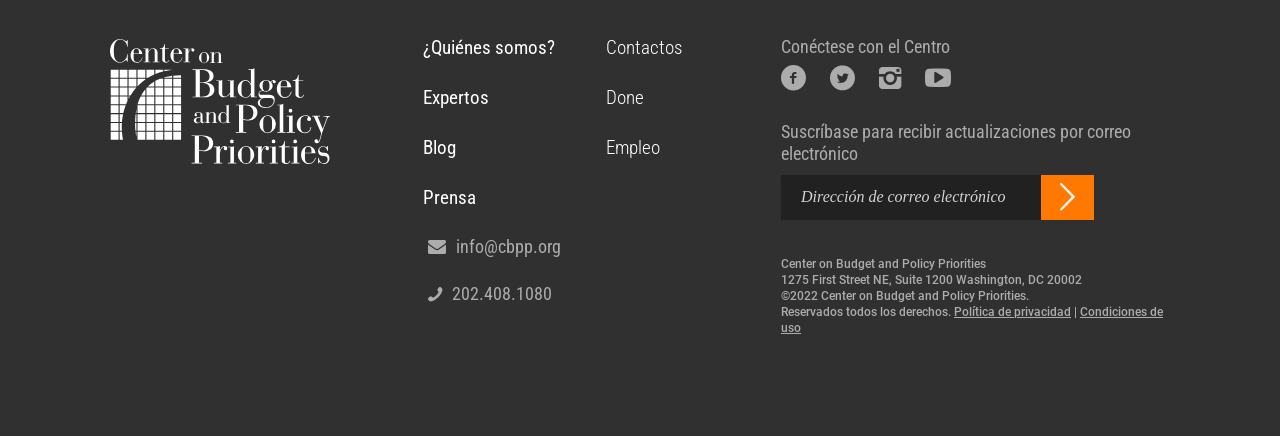Using the description: "¿Quiénes somos?", identify the bounding box of the corresponding UI element in the screenshot.

[0.33, 0.065, 0.453, 0.156]